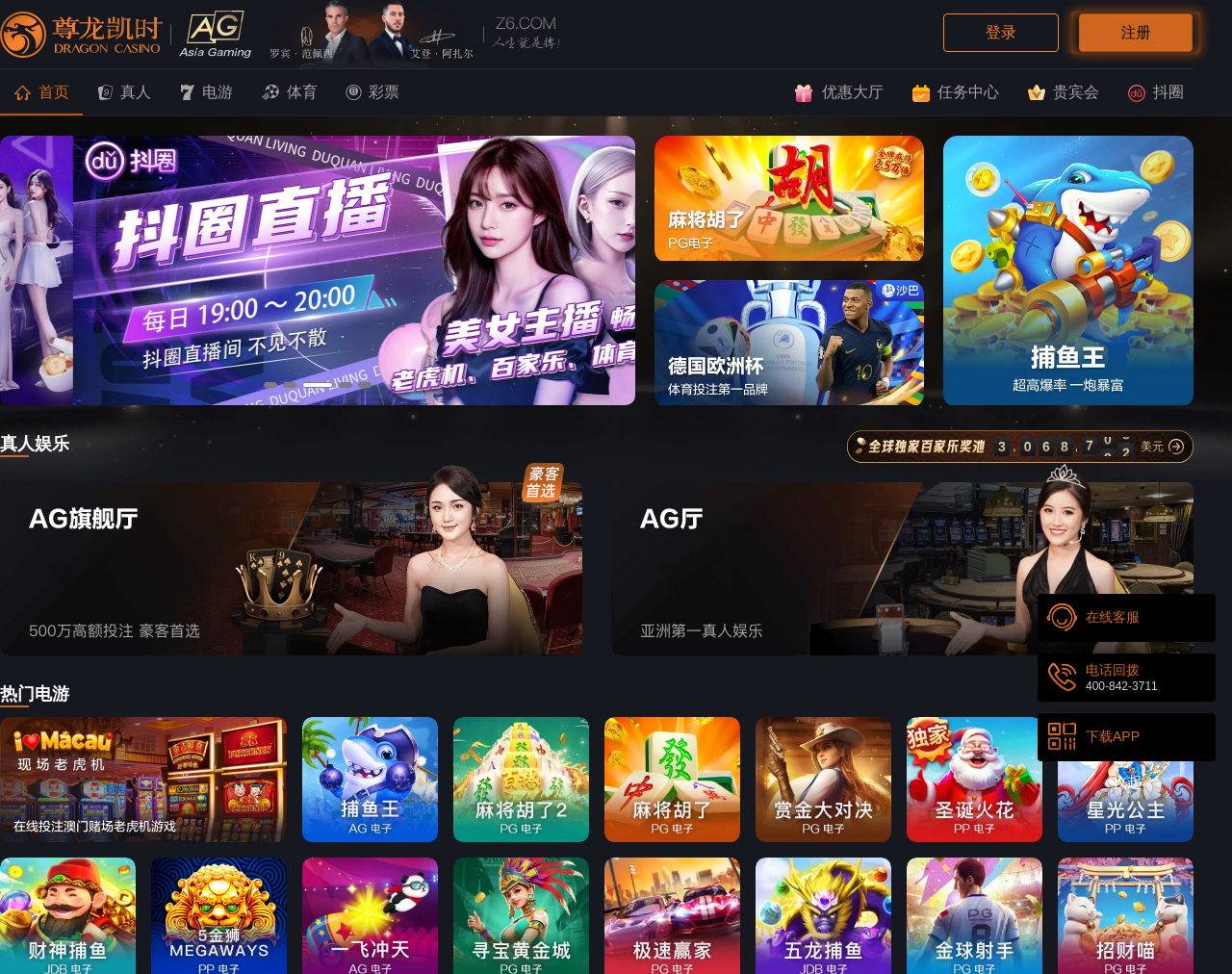From the webpage screenshot, predict the bounding box of the UI element that matches this description: "校园效劳".

[0.875, 0.155, 0.94, 0.191]